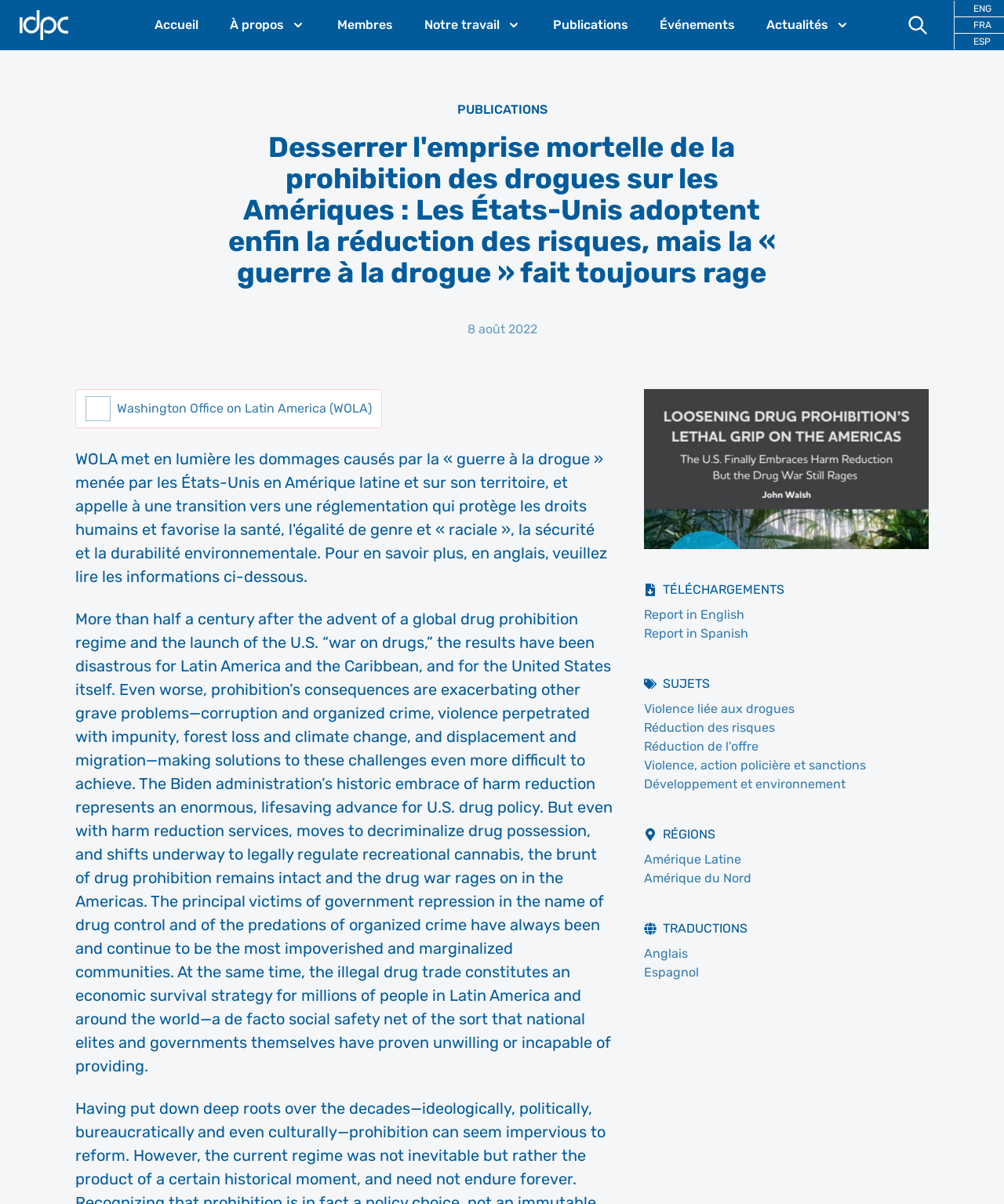What is the topic of the report?
Answer the question with as much detail as you can, using the image as a reference.

I inferred this by reading the heading 'Desserrer l'emprise mortelle de la prohibition des drogues sur les Amériques : Les États-Unis adoptent enfin la réduction des risques, mais la « guerre à la drogue » fait toujours rage' and the surrounding text, which discusses the impact of drug prohibition on Latin America and the Caribbean.